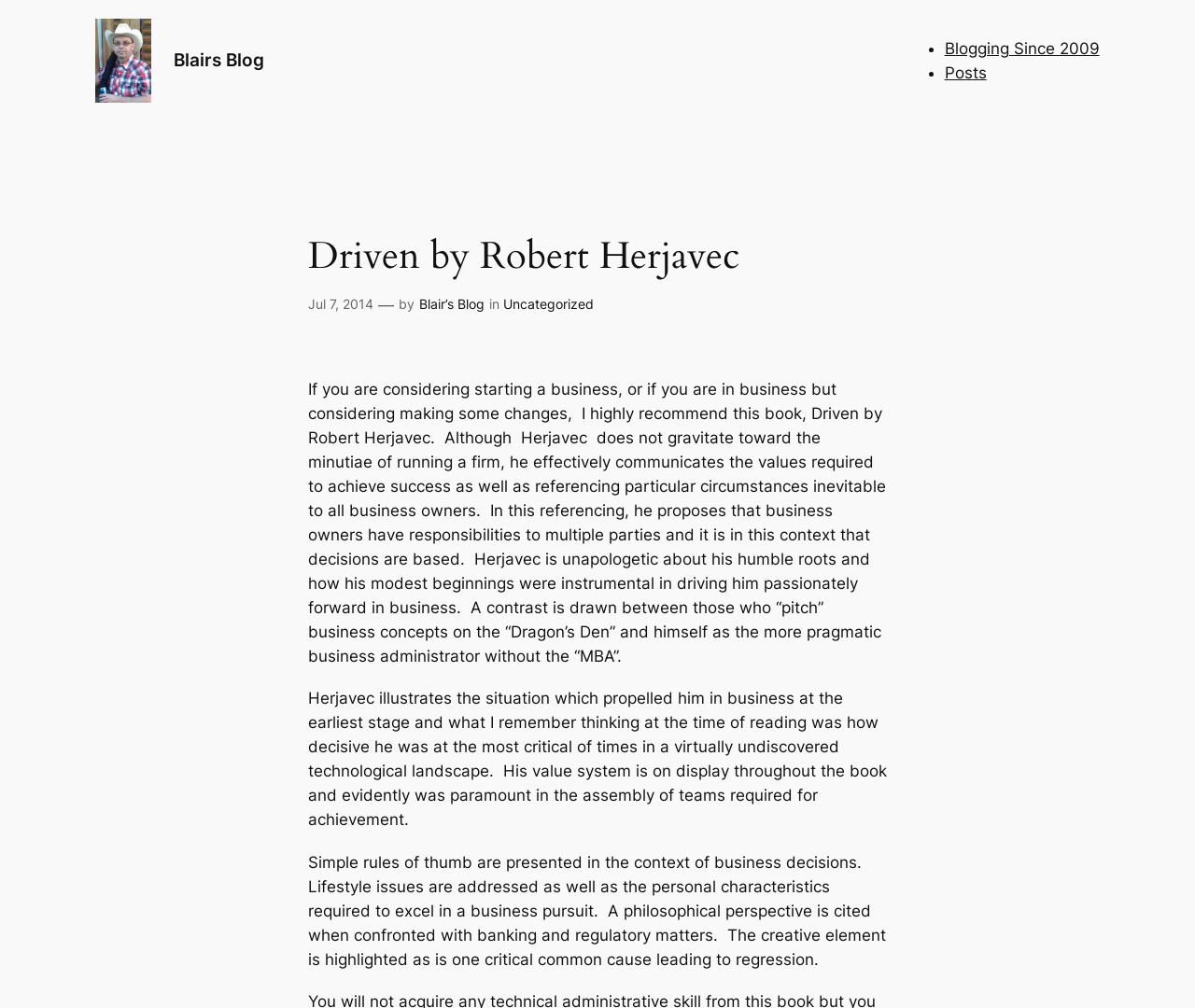What is the category of the blog post?
Please use the image to provide an in-depth answer to the question.

The category of the blog post can be found in the link element which contains the text 'Uncategorized'.